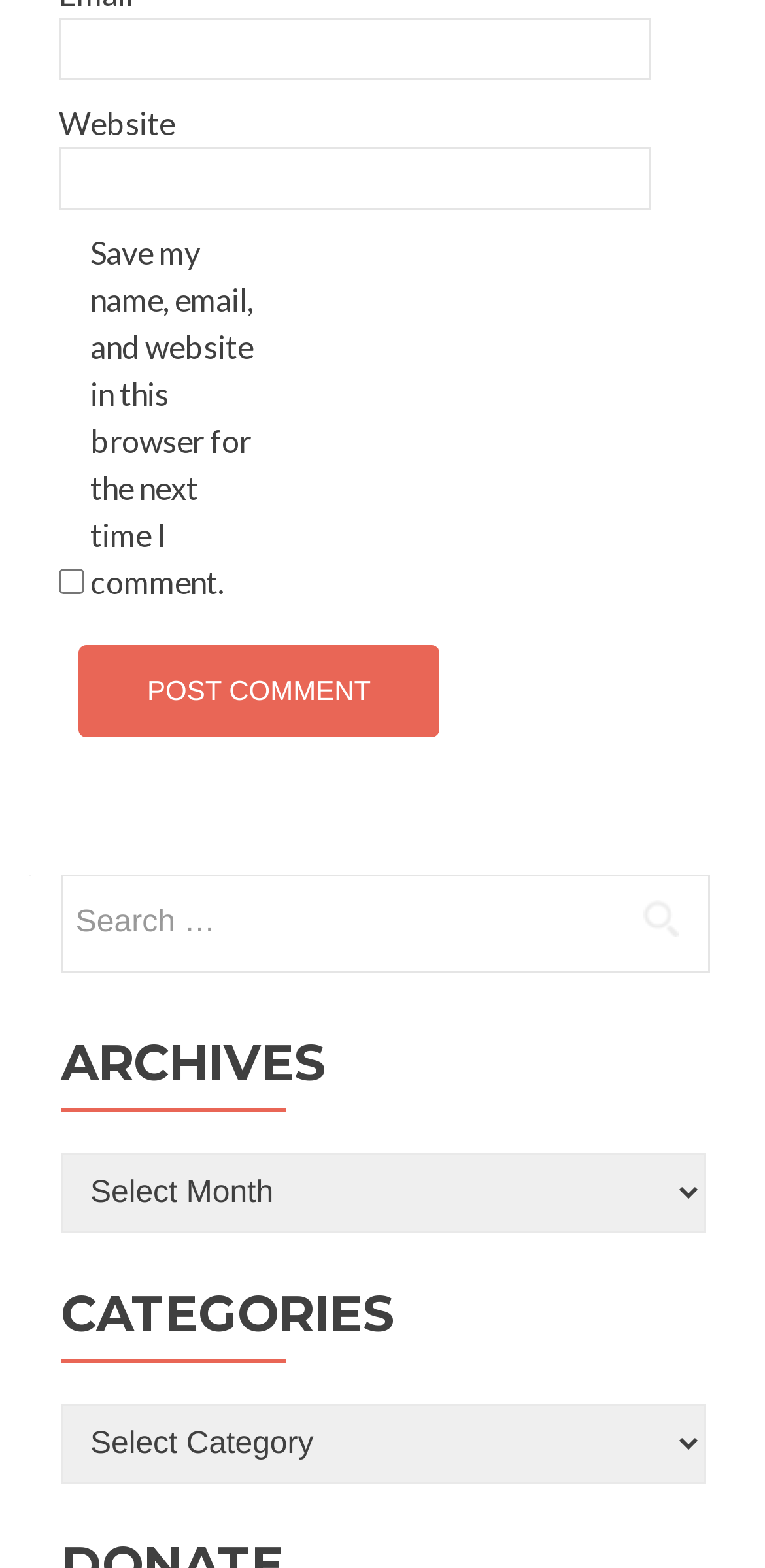Highlight the bounding box coordinates of the element you need to click to perform the following instruction: "Post a comment."

[0.103, 0.411, 0.575, 0.47]